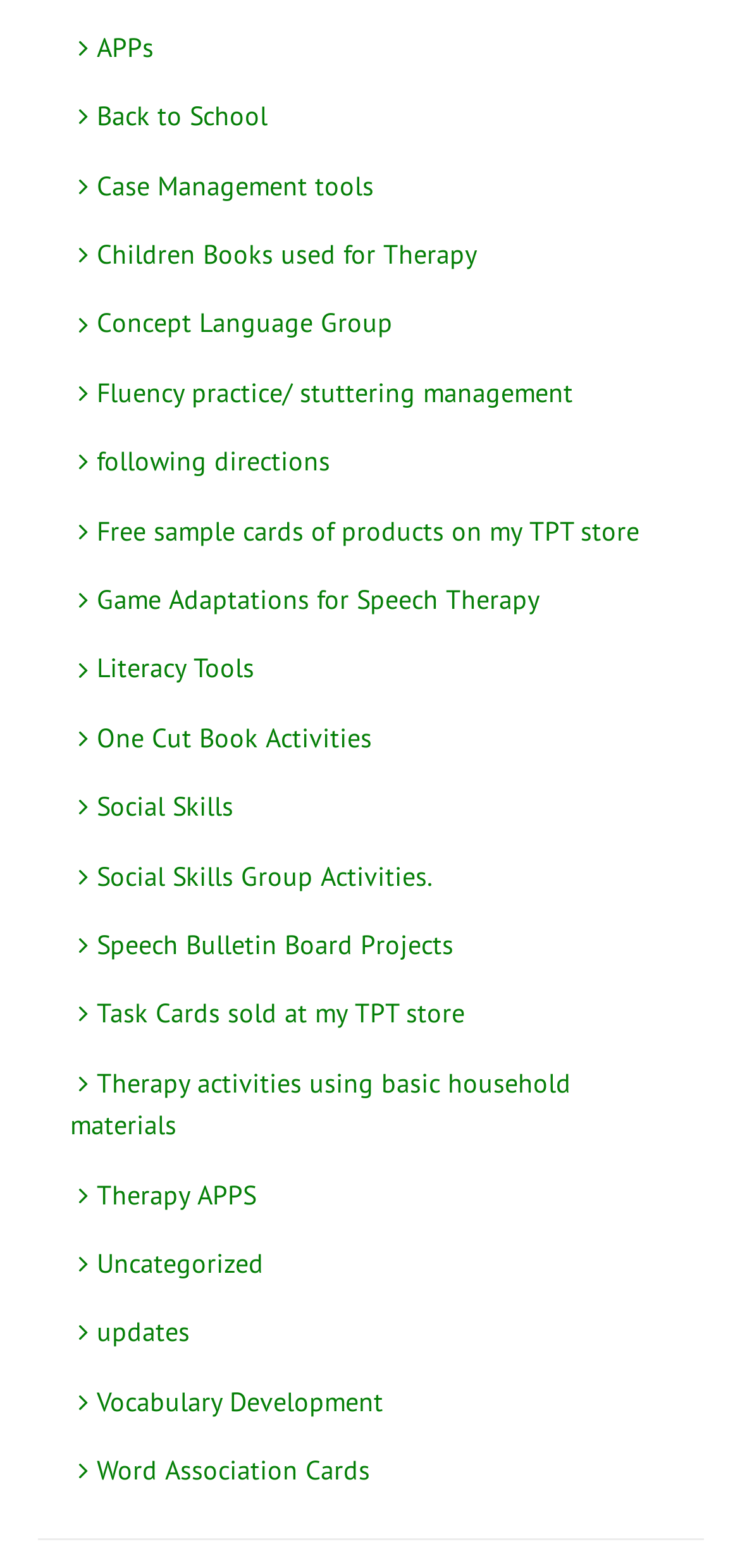Review the image closely and give a comprehensive answer to the question: What is the topic of the link 'f Social Skills Group Activities'?

The link 'f Social Skills Group Activities' is likely related to social skills group activities, which is a topic in speech therapy. This can be inferred from the text of the link and its position among other links related to speech therapy.